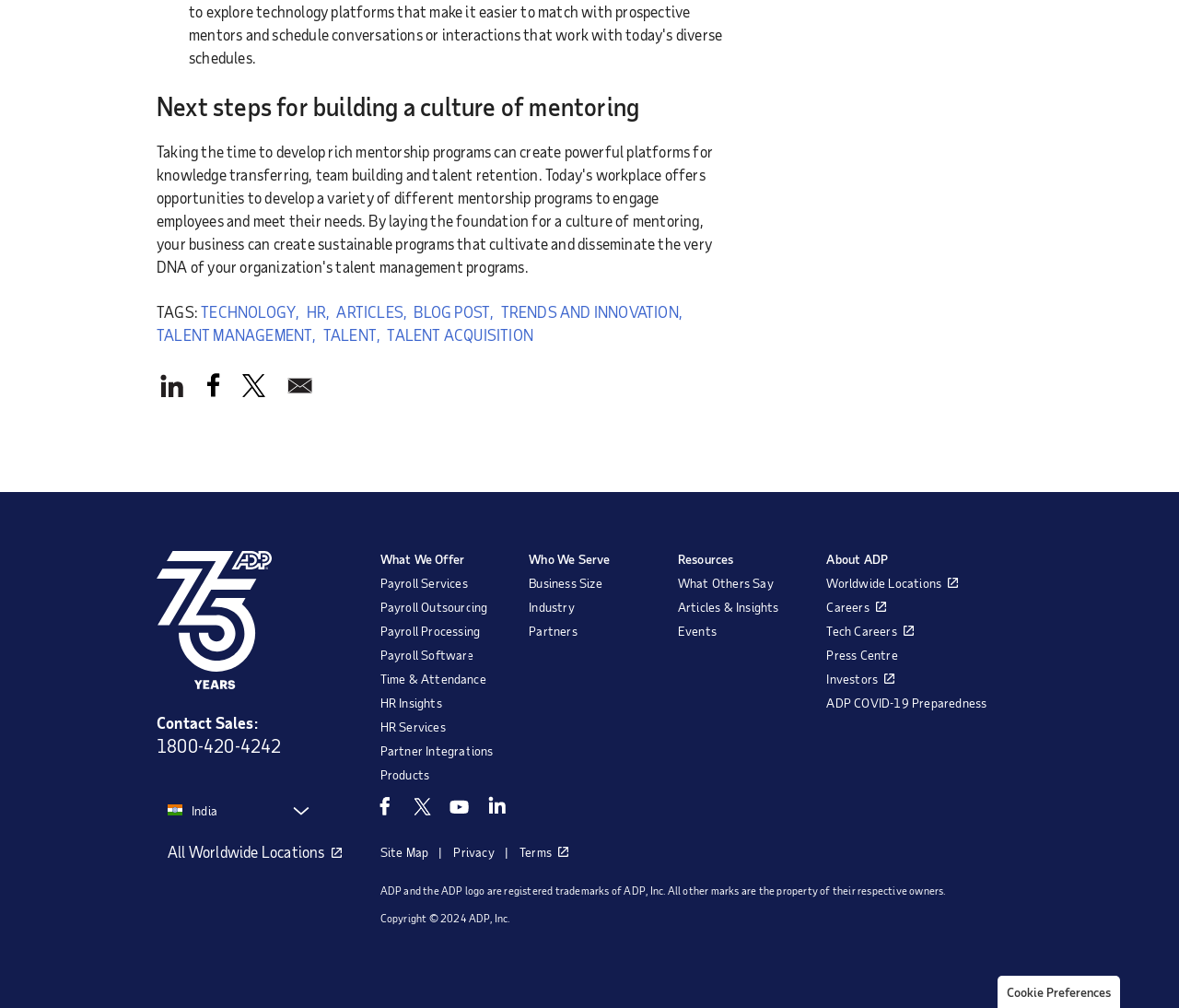Extract the bounding box coordinates of the UI element described by: "alt="ADP, celebrating 75 years"". The coordinates should include four float numbers ranging from 0 to 1, e.g., [left, top, right, bottom].

[0.133, 0.601, 0.231, 0.623]